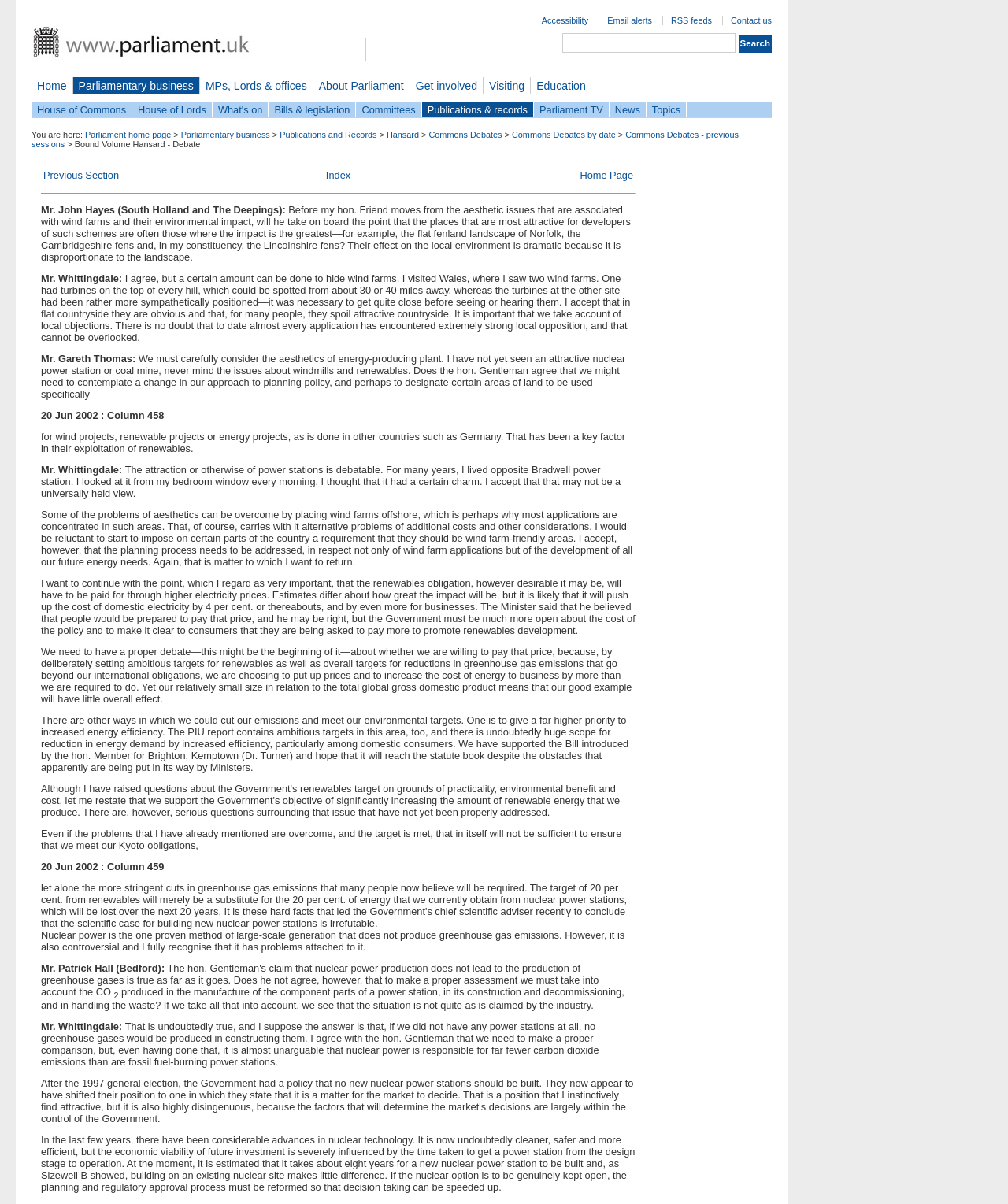Using the element description: "Previous Section", determine the bounding box coordinates for the specified UI element. The coordinates should be four float numbers between 0 and 1, [left, top, right, bottom].

[0.043, 0.14, 0.118, 0.15]